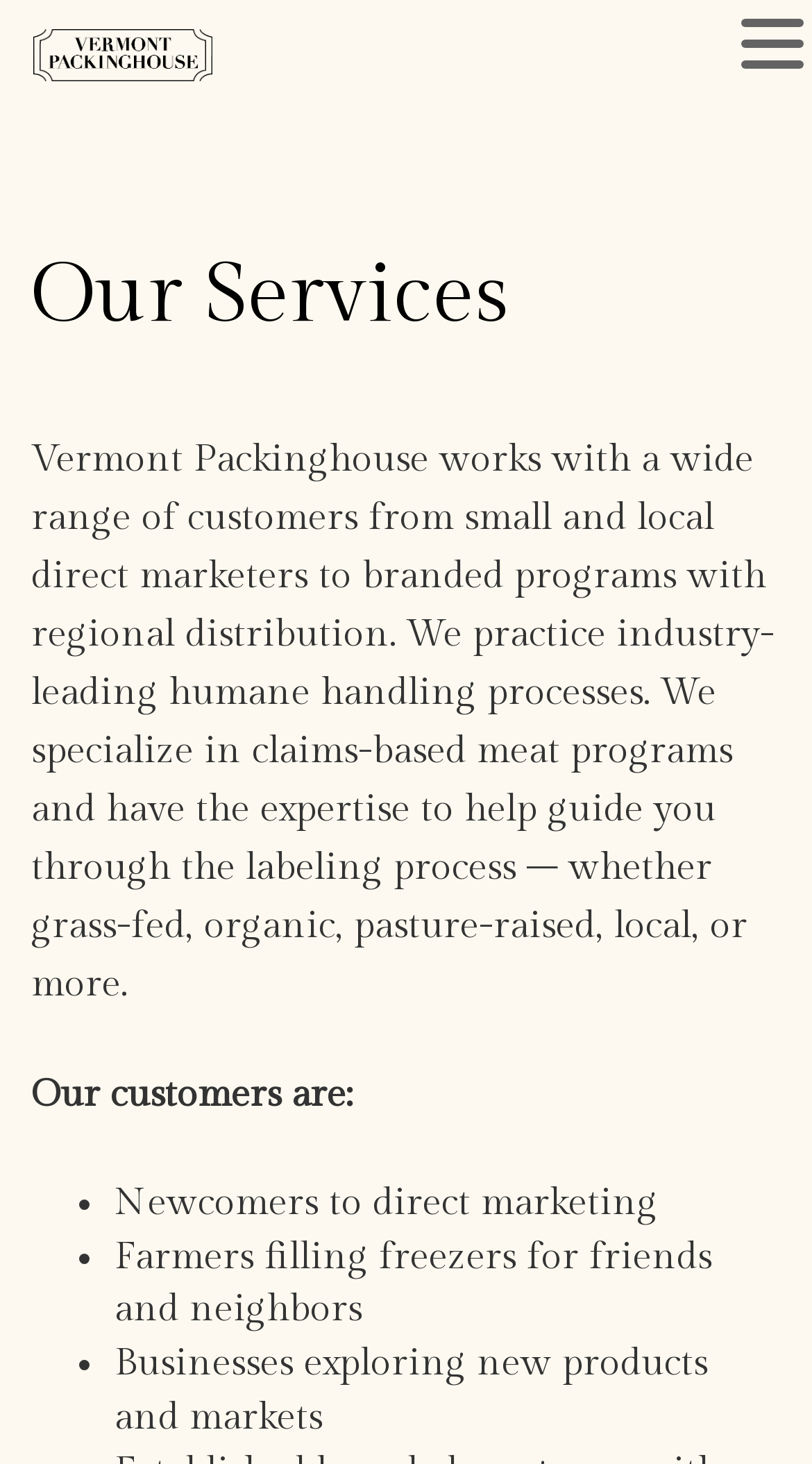Give a short answer using one word or phrase for the question:
What type of businesses explore new products and markets with Vermont Packing House?

Businesses